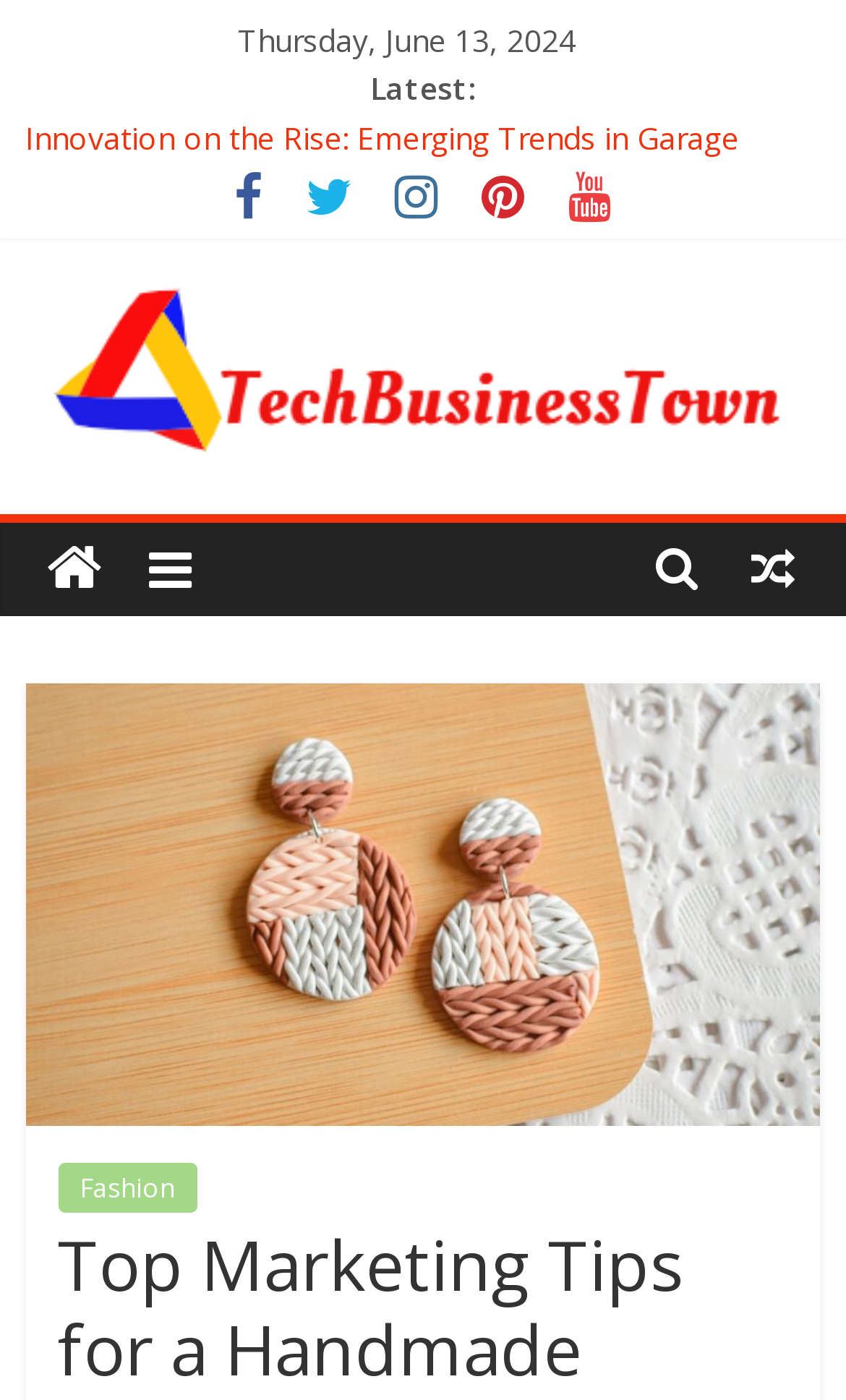How many links are there in the 'Latest' section?
Can you provide a detailed and comprehensive answer to the question?

I counted the number of links in the 'Latest' section by looking at the links with texts 'How a Franchise Consultant Can Propel Your Tech Venture?', 'Innovation on the Rise: Emerging Trends in Garage Door Technology and Design', 'The Future of Home Security: How Advanced Garage Door Technologies are Leading the Way in 2024', and 'Behind the Scenes: How Classic TV Shows Were Made'.